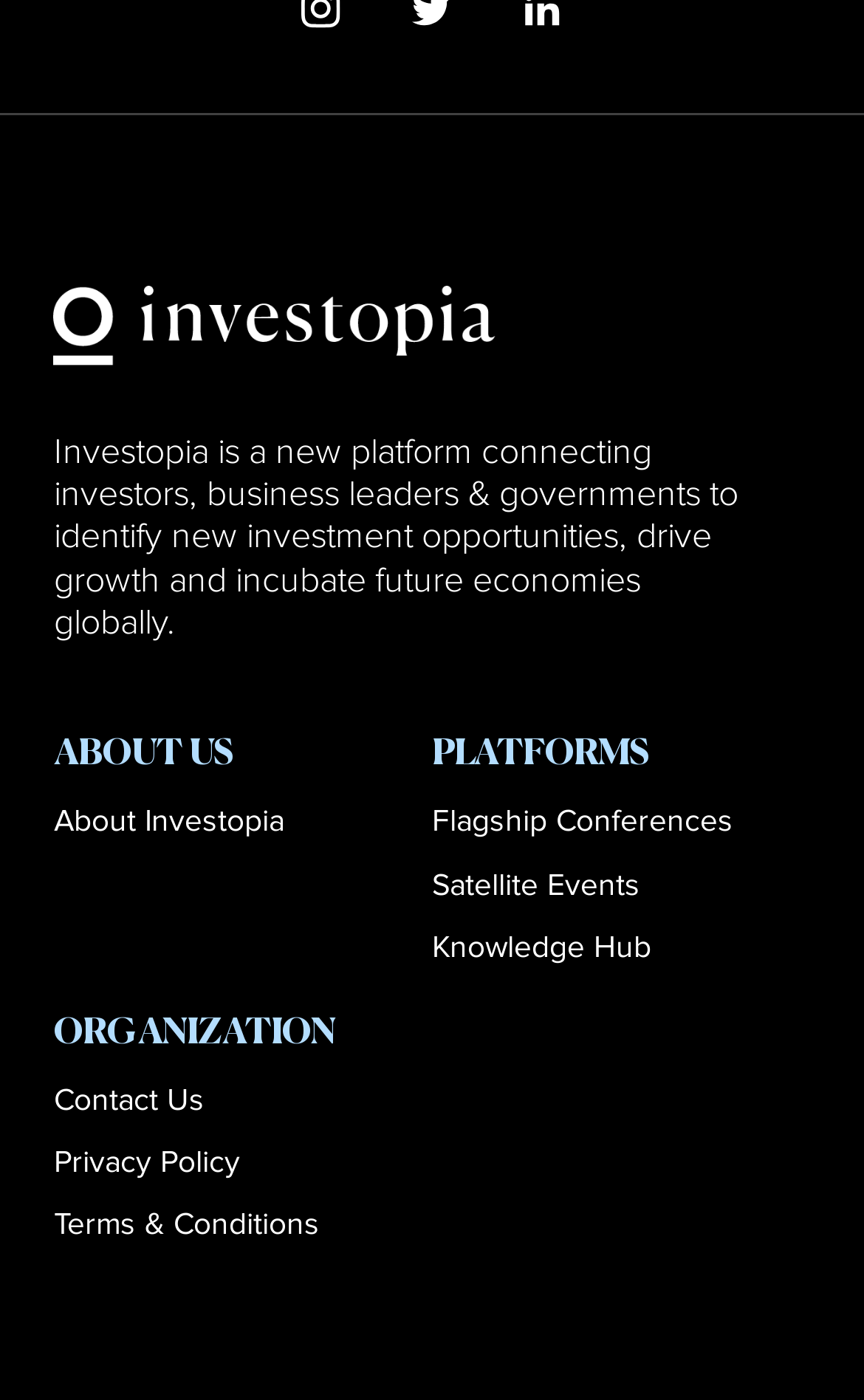Determine the bounding box coordinates of the area to click in order to meet this instruction: "Visit the WordPress.org website".

None